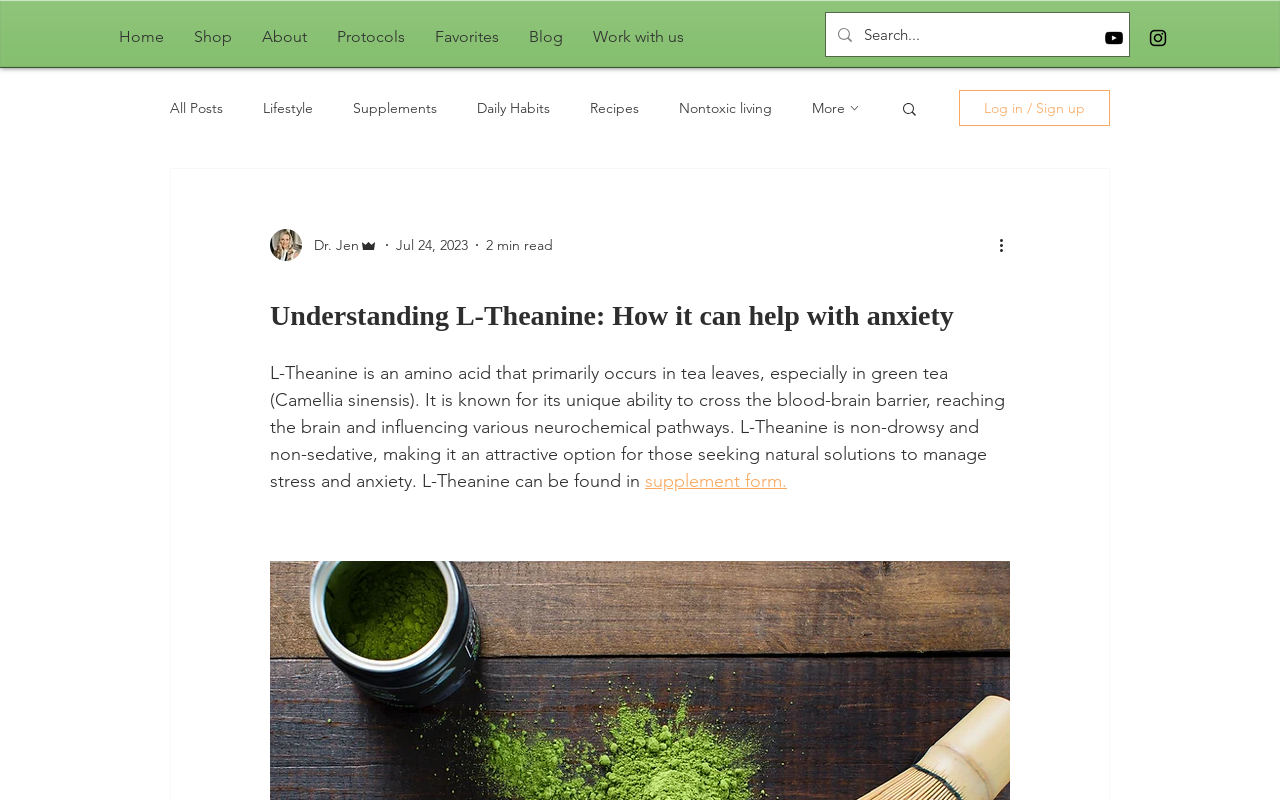Based on the provided description, "Log in / Sign up", find the bounding box of the corresponding UI element in the screenshot.

[0.749, 0.112, 0.867, 0.158]